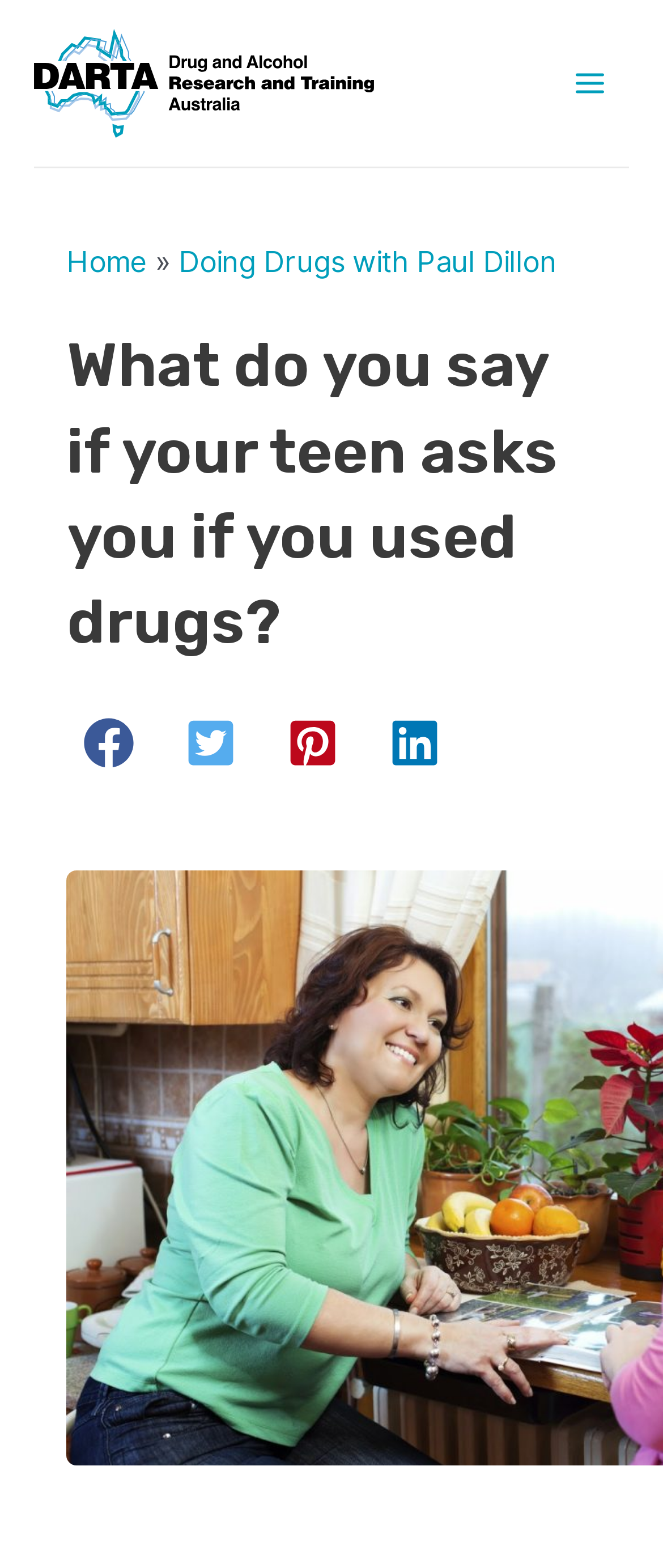Answer the following query concisely with a single word or phrase:
What is the name of the organization?

DARTA